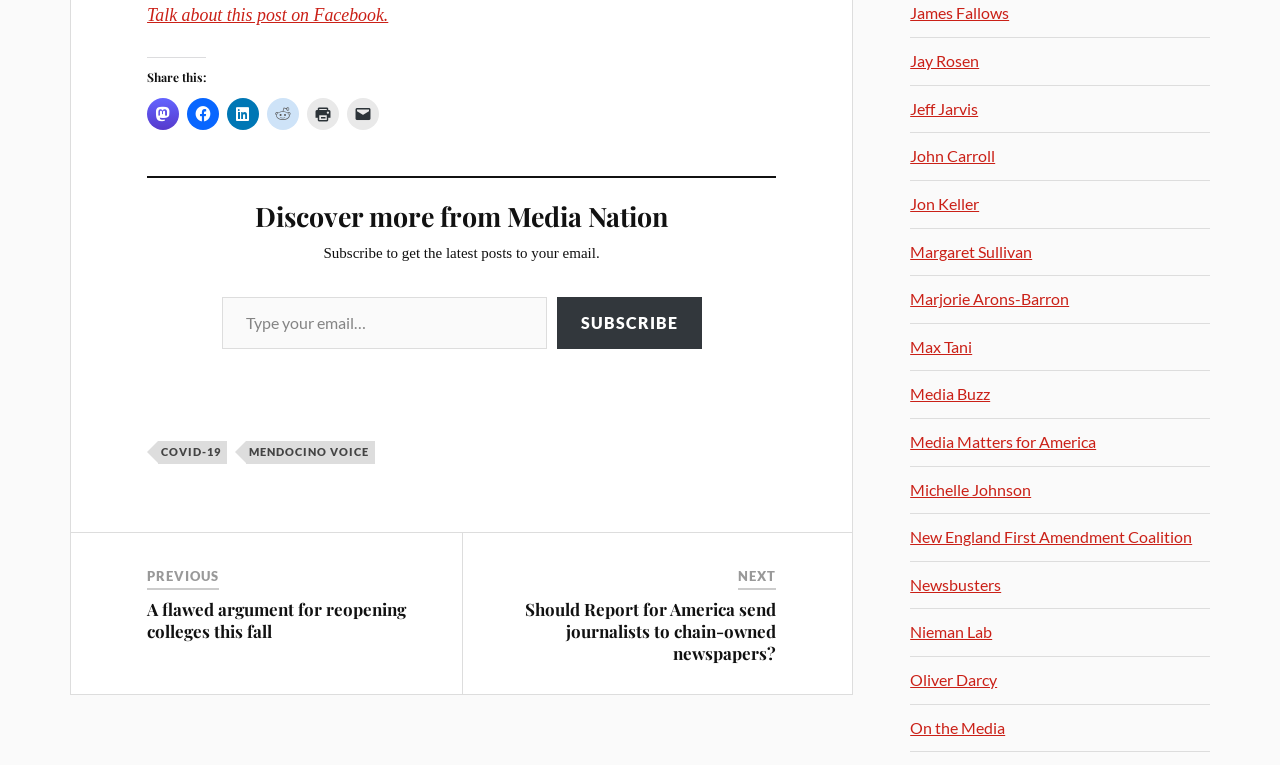Please identify the bounding box coordinates of the region to click in order to complete the task: "Check the previous post". The coordinates must be four float numbers between 0 and 1, specified as [left, top, right, bottom].

[0.115, 0.742, 0.171, 0.763]